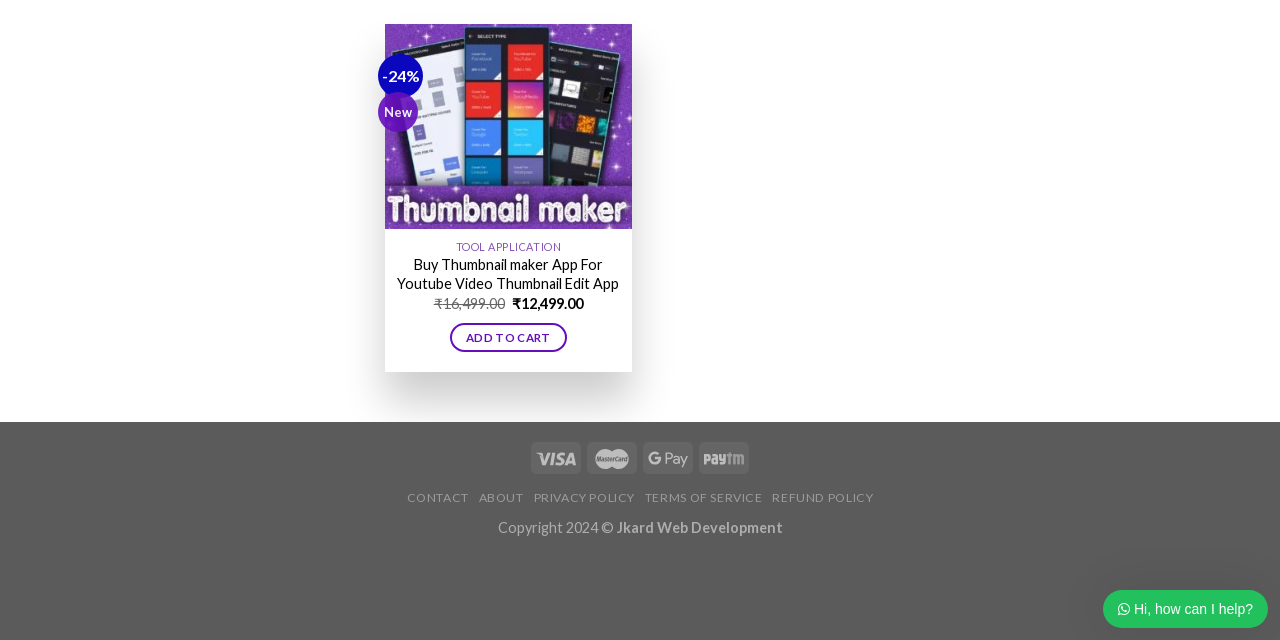Determine the bounding box coordinates (top-left x, top-left y, bottom-right x, bottom-right y) of the UI element described in the following text: About

[0.374, 0.766, 0.409, 0.789]